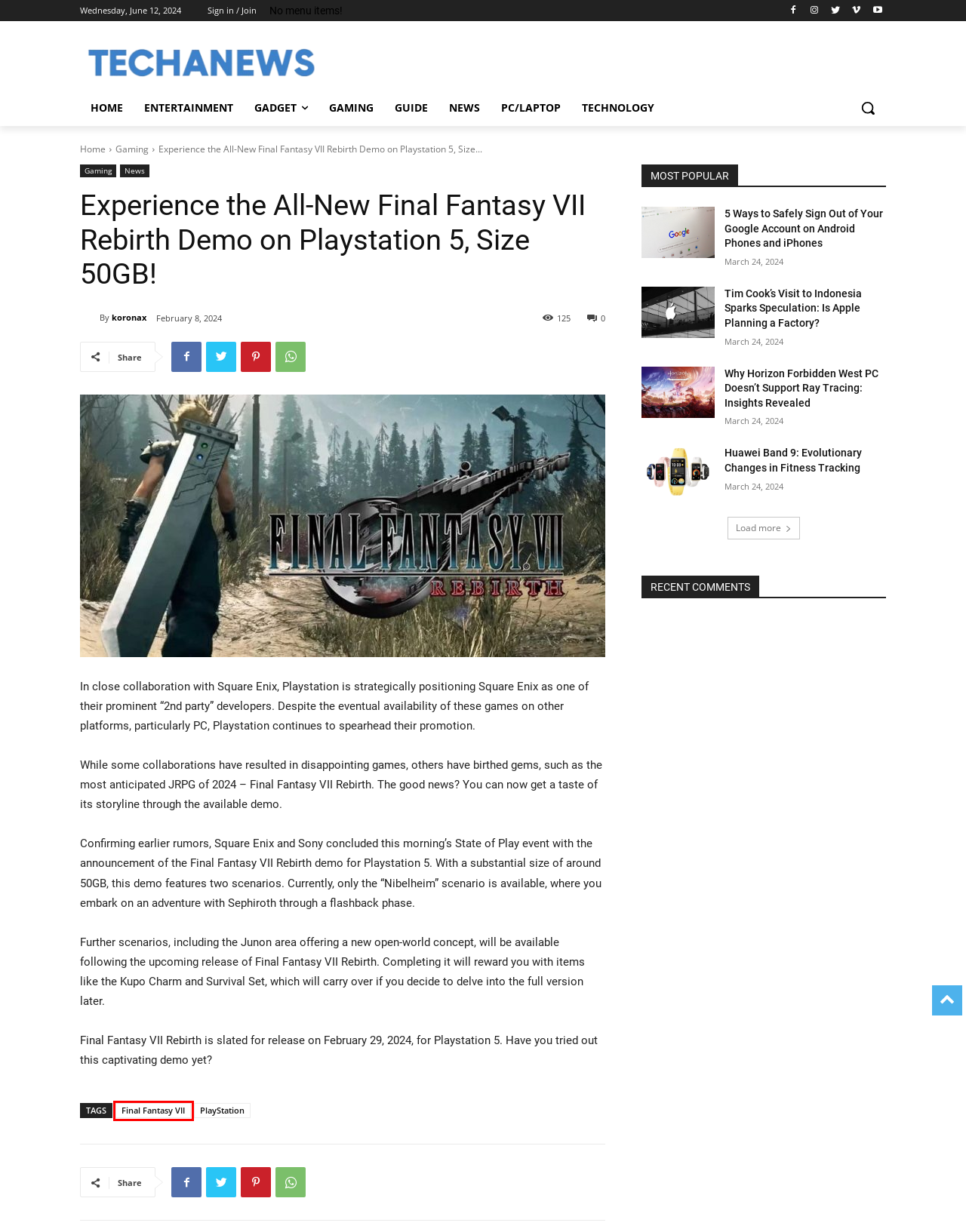Analyze the webpage screenshot with a red bounding box highlighting a UI element. Select the description that best matches the new webpage after clicking the highlighted element. Here are the options:
A. 5 Ways to Safely Sign Out of Your Google Account on Android Phones and iPhones - Techanews
B. Tim Cook's Visit to Indonesia Sparks Speculation: Is Apple Planning a Factory? - Techanews
C. Entertainment Archives - Techanews
D. Final Fantasy VII Archives - Techanews
E. Guide Archives - Techanews
F. News Archives - Techanews
G. Technology Archives - Techanews
H. koronax, Author at Techanews

D